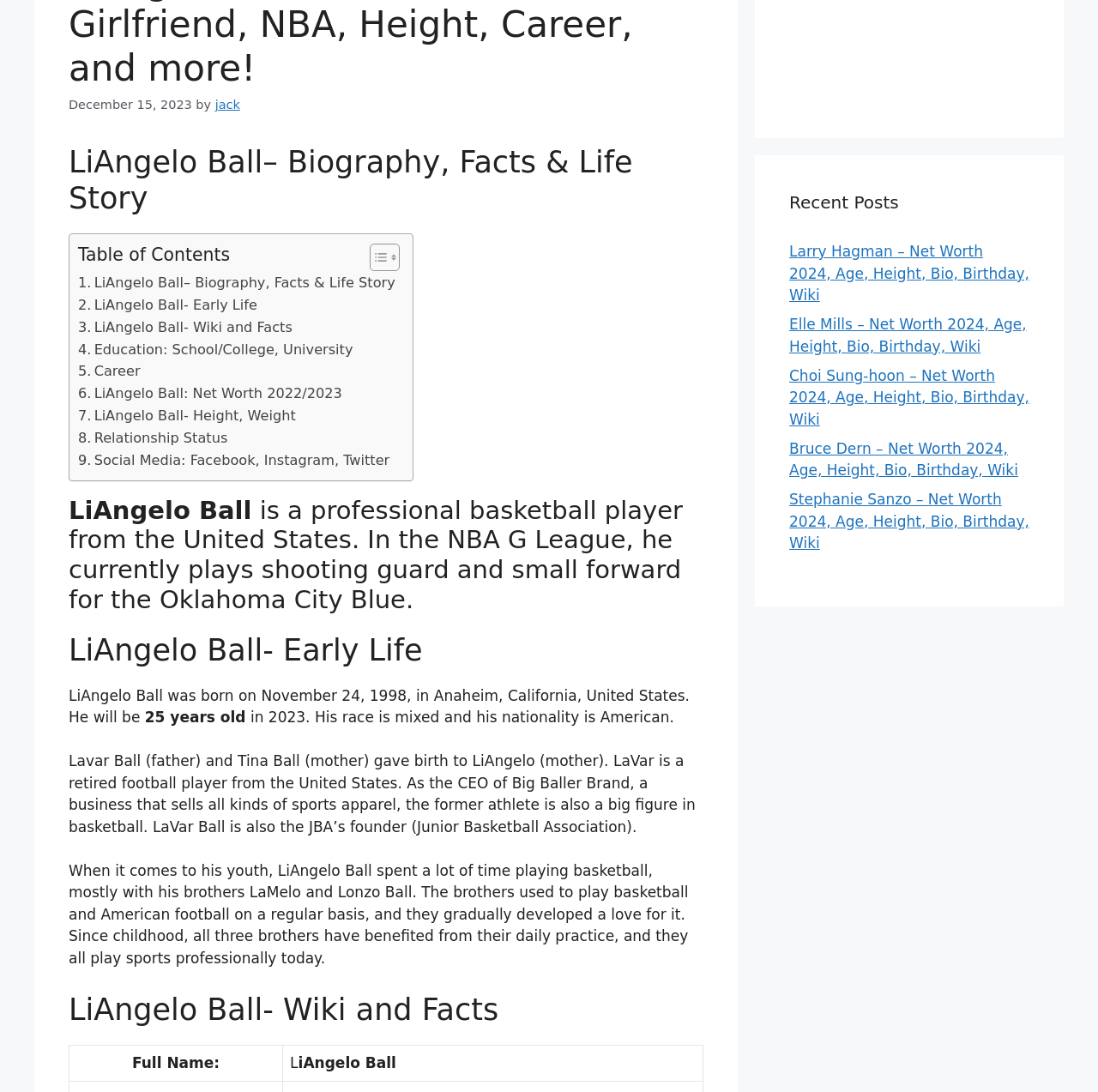Predict the bounding box coordinates of the UI element that matches this description: "LiAngelo Ball- Wiki and Facts". The coordinates should be in the format [left, top, right, bottom] with each value between 0 and 1.

[0.071, 0.29, 0.266, 0.31]